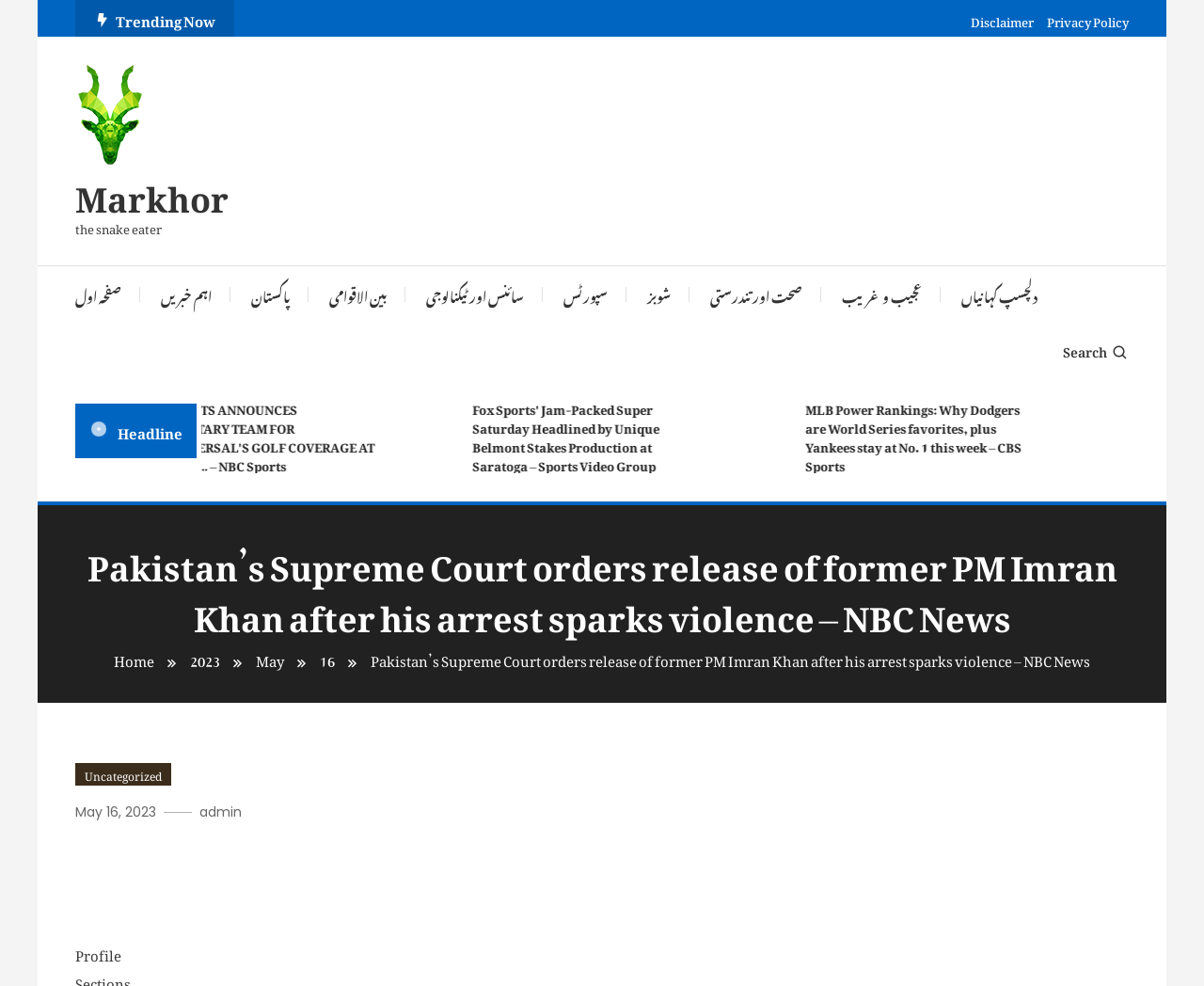Identify the bounding box coordinates of the element that should be clicked to fulfill this task: "Search for something". The coordinates should be provided as four float numbers between 0 and 1, i.e., [left, top, right, bottom].

[0.883, 0.337, 0.938, 0.371]